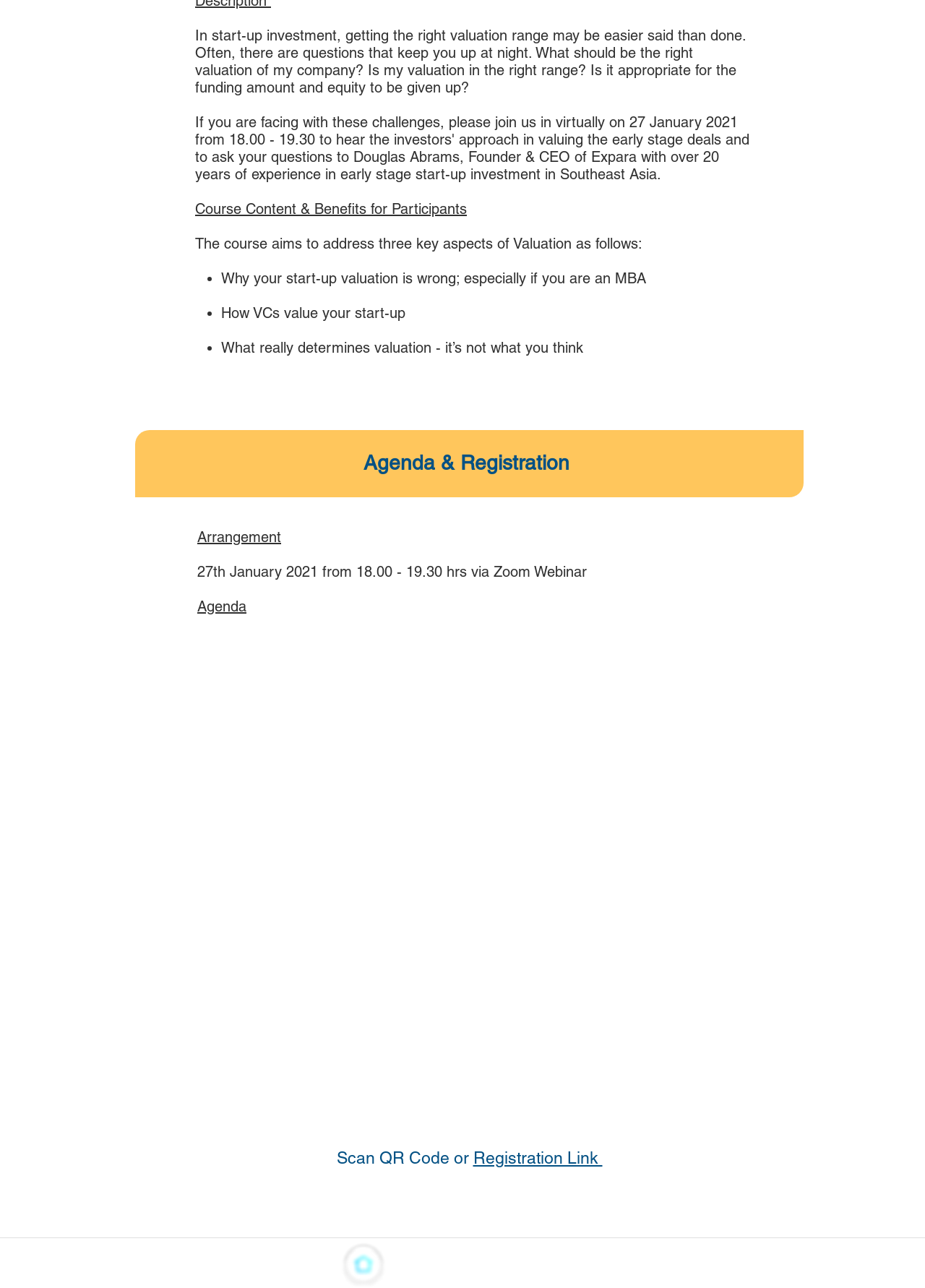Use the information in the screenshot to answer the question comprehensively: What is the topic of the course?

The topic of the course can be determined by reading the introductory text, which mentions 'getting the right valuation range' and 'valuation of my company'. This suggests that the course is related to start-up valuation.